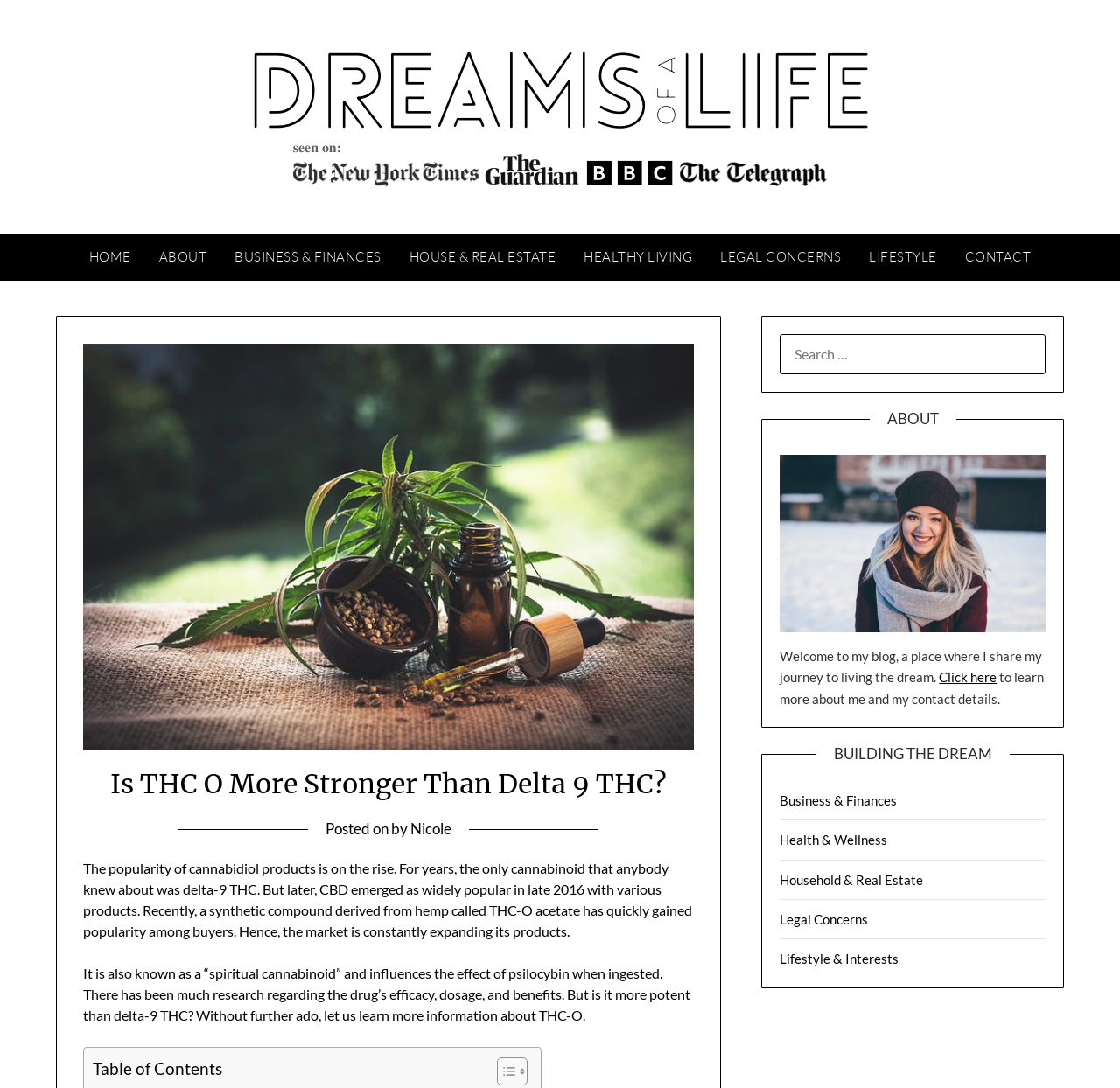Answer succinctly with a single word or phrase:
What is the topic of the current article?

THC-O